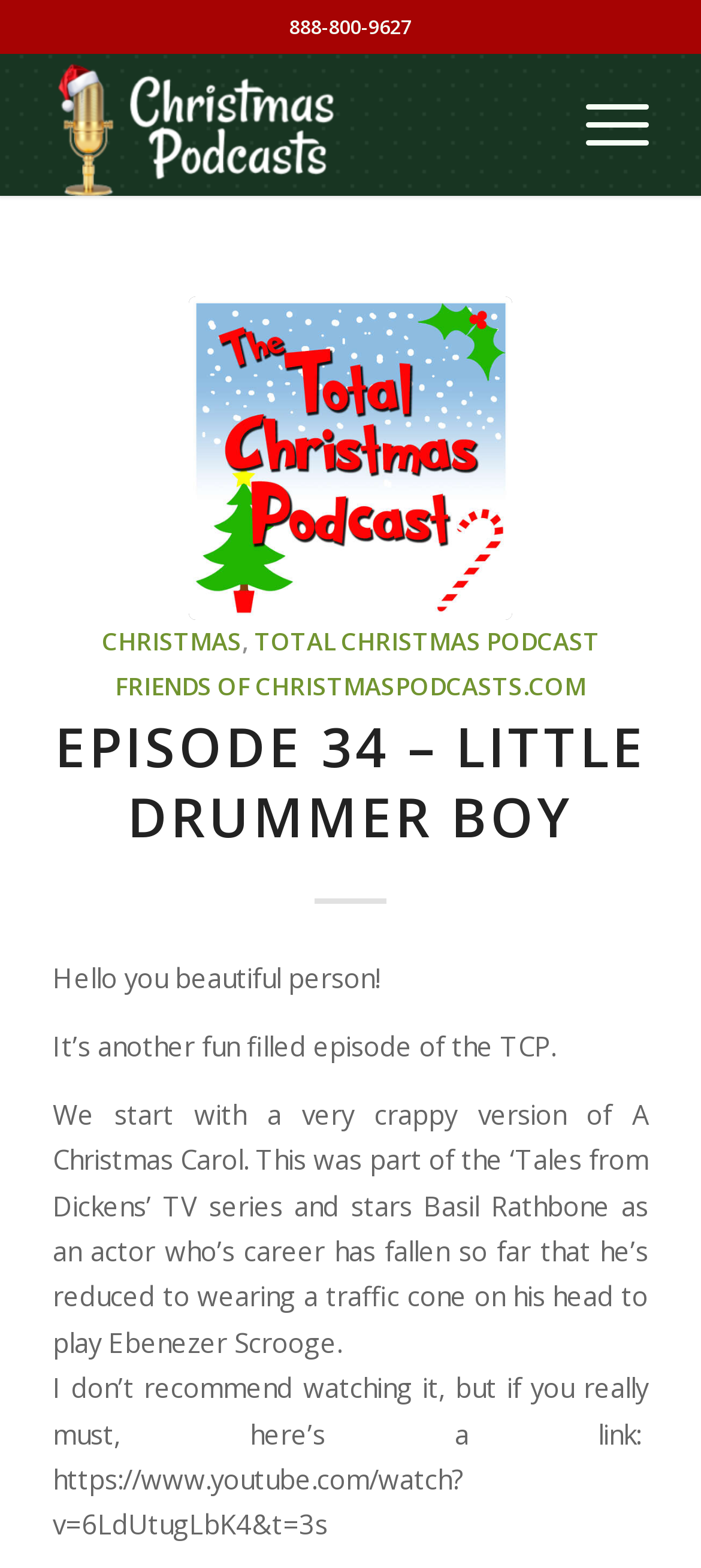Locate the UI element described by Friends of ChristmasPodcasts.com in the provided webpage screenshot. Return the bounding box coordinates in the format (top-left x, top-left y, bottom-right x, bottom-right y), ensuring all values are between 0 and 1.

[0.164, 0.428, 0.836, 0.449]